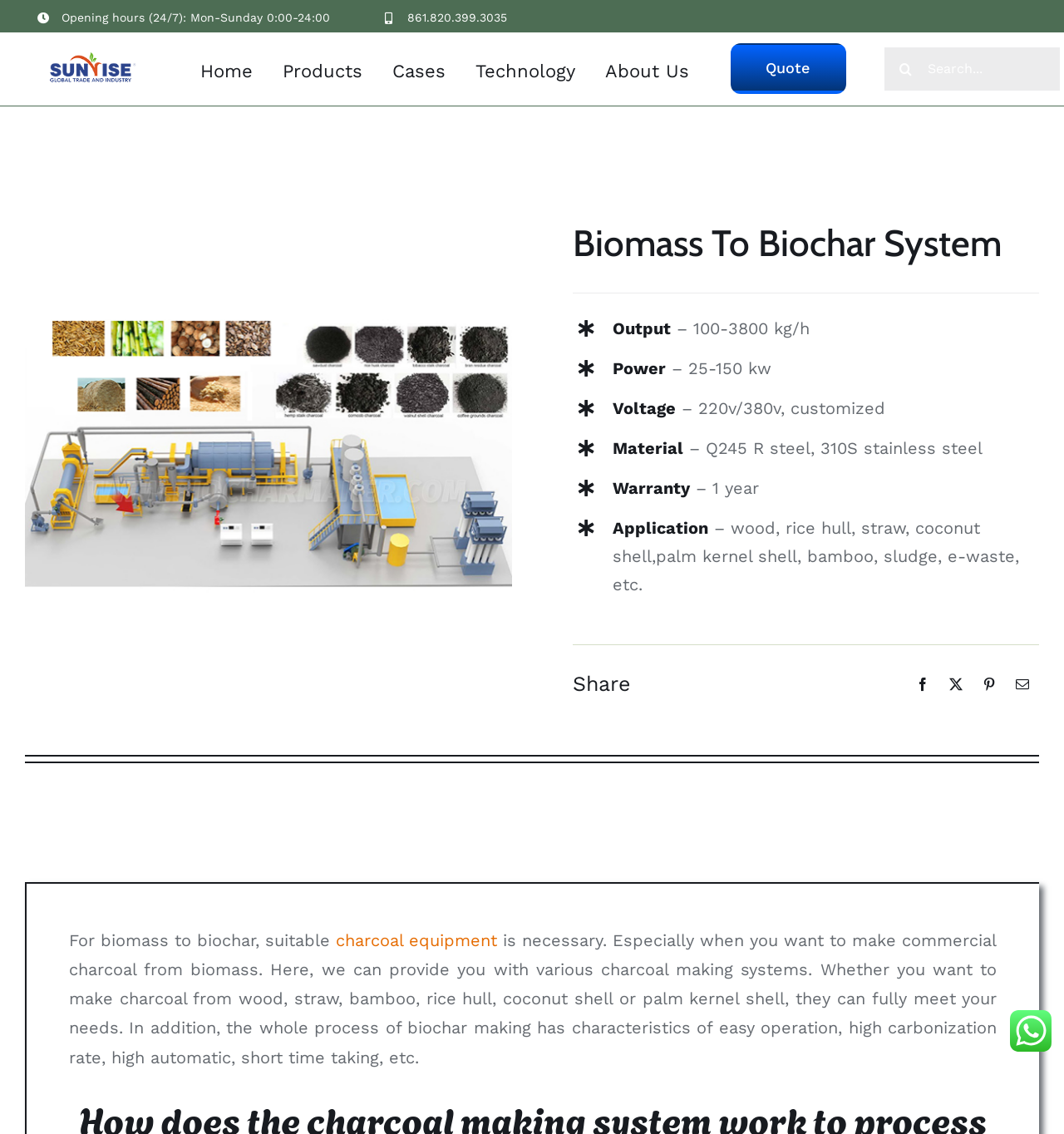Can you determine the bounding box coordinates of the area that needs to be clicked to fulfill the following instruction: "Search through site content"?

None